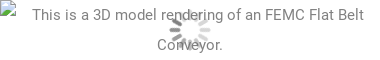In what type of settings is the FEMC Flat Belt Conveyor typically used?
Please use the image to provide a one-word or short phrase answer.

Industrial settings